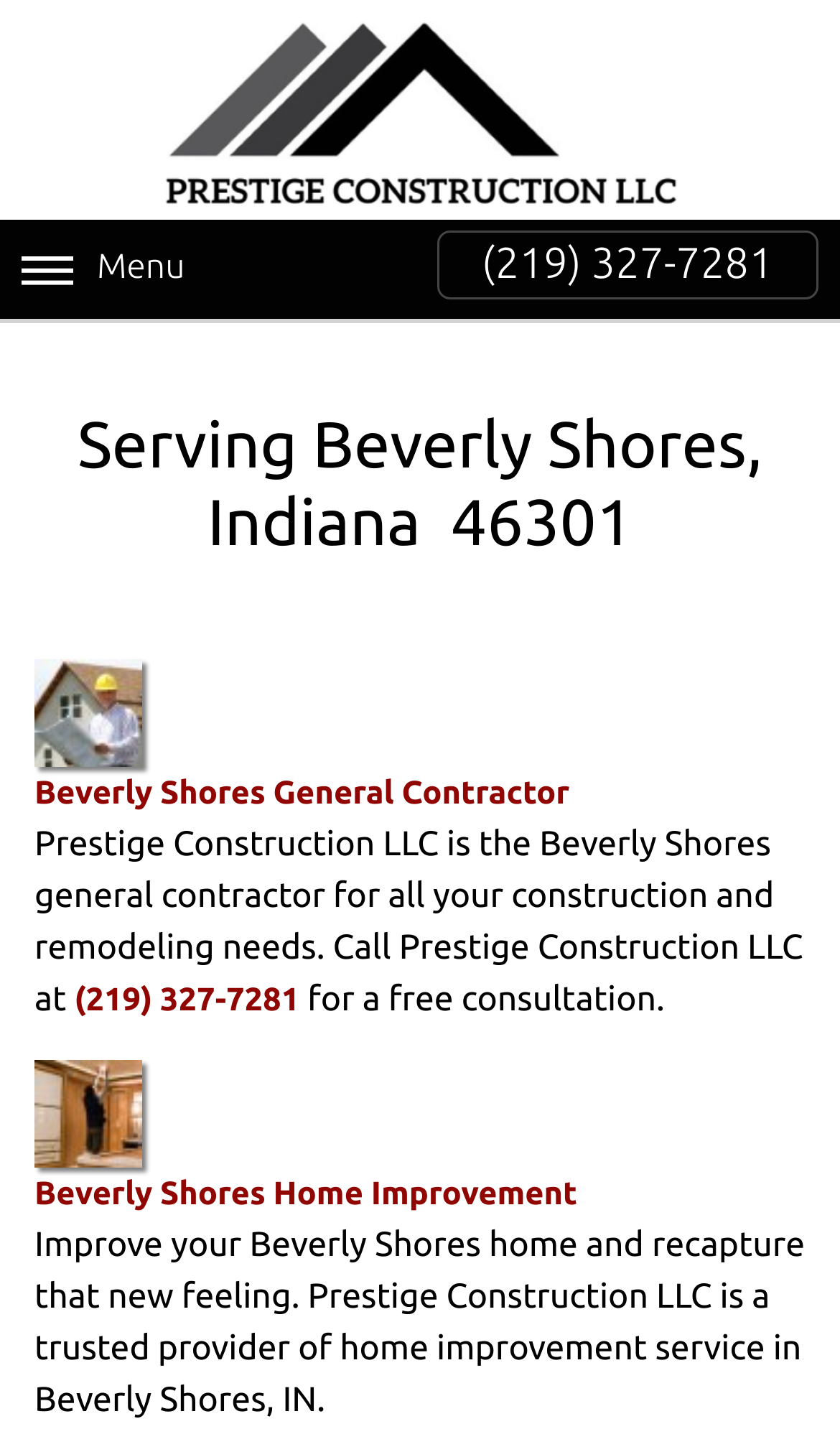Please provide a brief answer to the following inquiry using a single word or phrase:
What is the main service provided by Prestige Construction LLC in Beverly Shores?

General Contractor